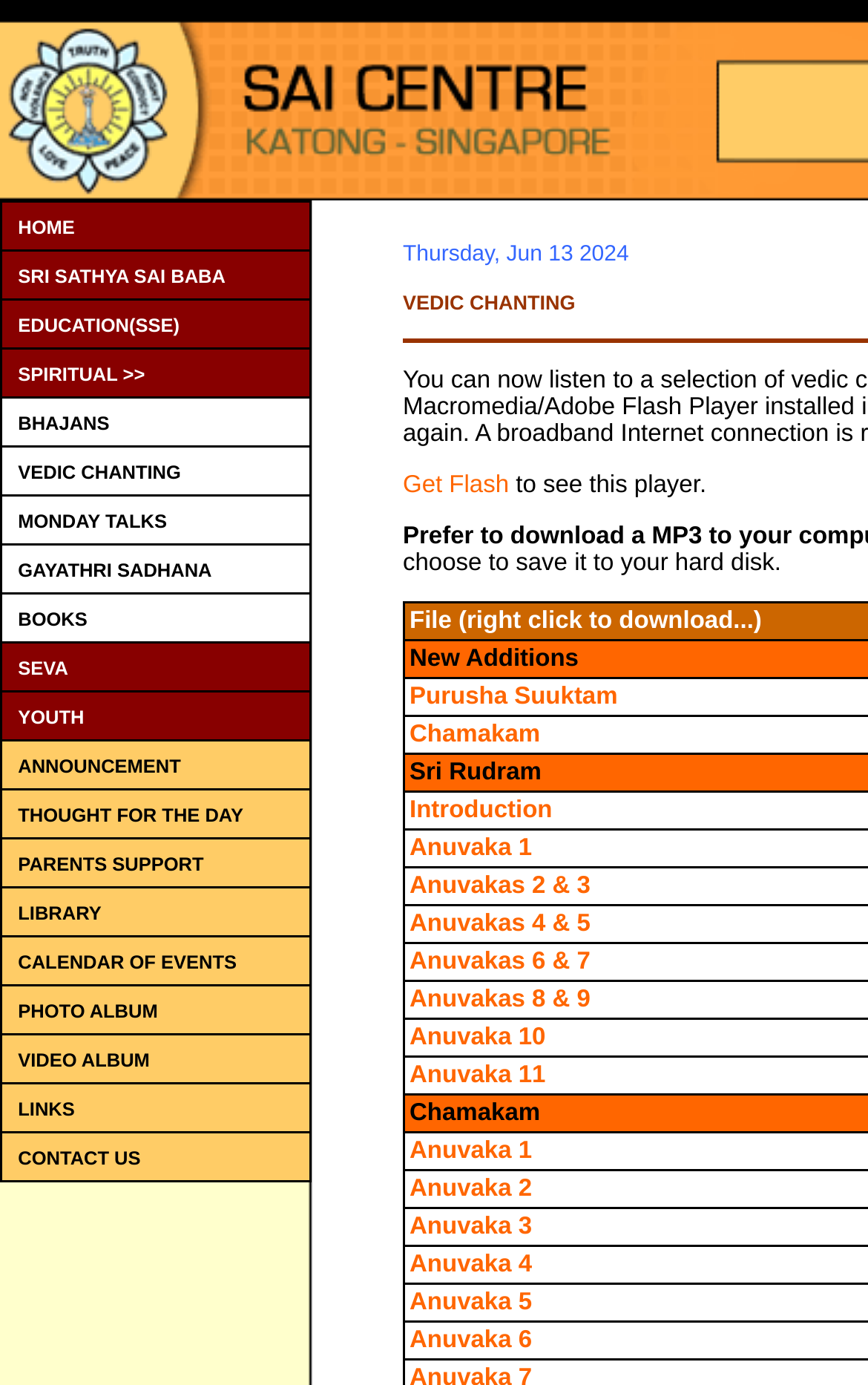Determine the coordinates of the bounding box that should be clicked to complete the instruction: "Click SRI SATHYA SAI BABA". The coordinates should be represented by four float numbers between 0 and 1: [left, top, right, bottom].

[0.021, 0.191, 0.26, 0.207]